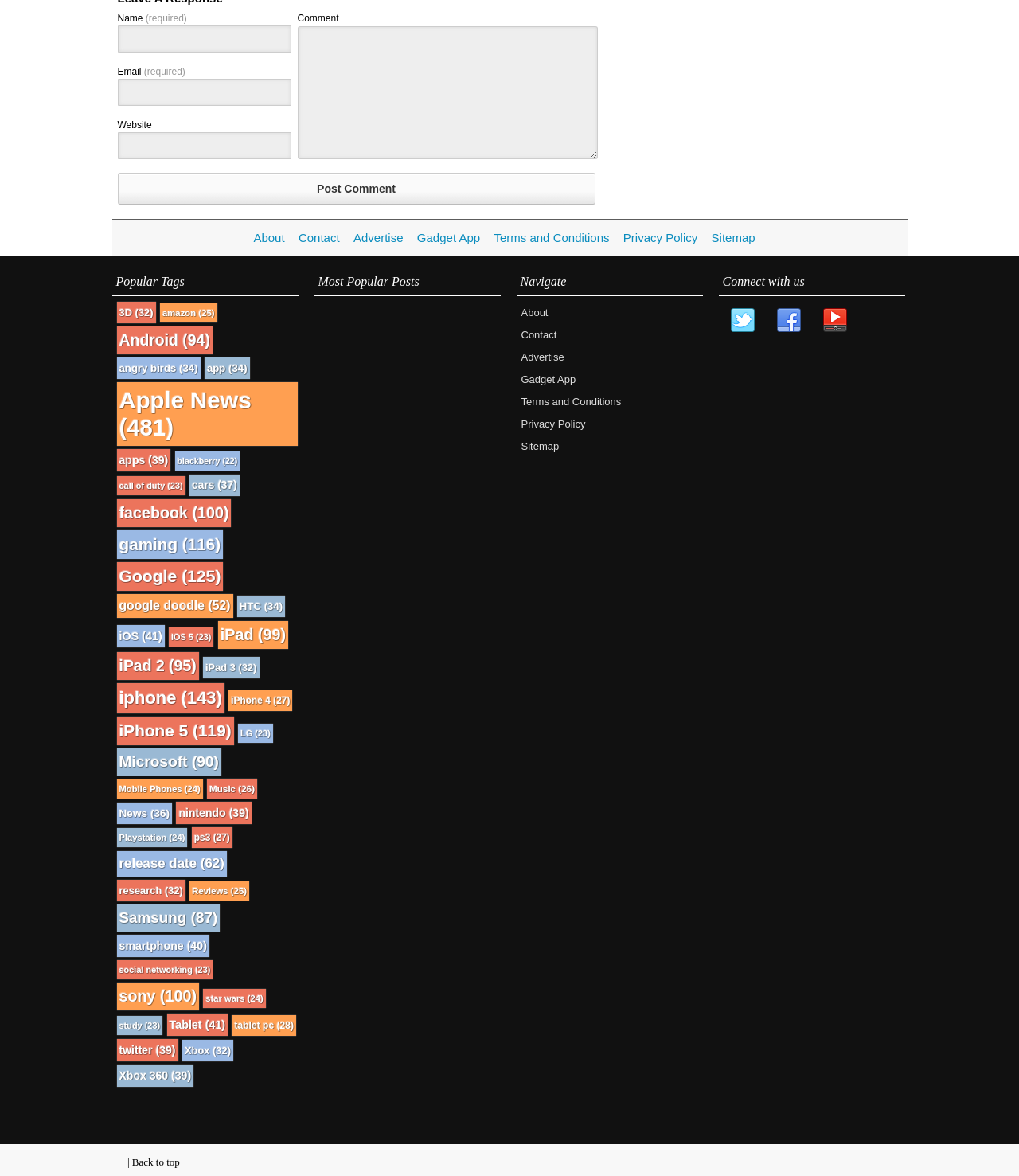Answer succinctly with a single word or phrase:
What is the label of the first textbox?

Name